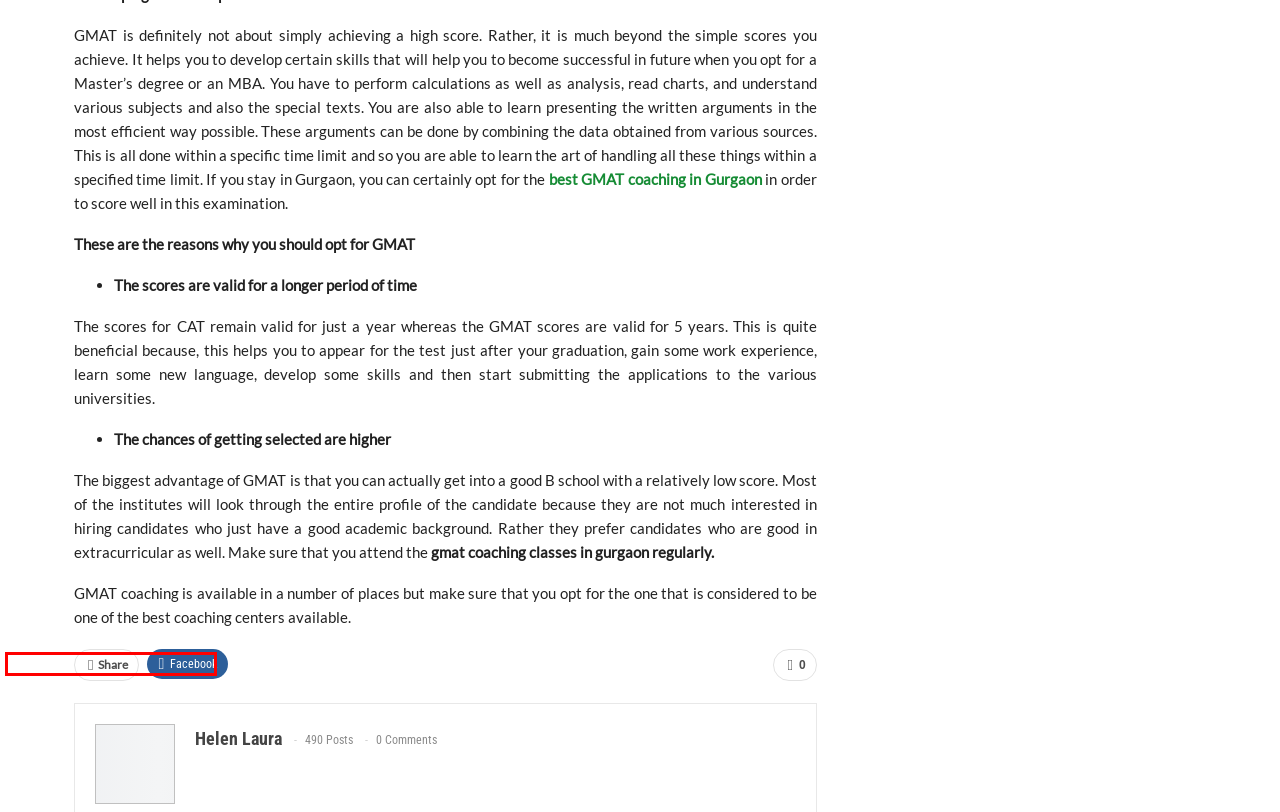You have a screenshot of a webpage with a red rectangle bounding box. Identify the best webpage description that corresponds to the new webpage after clicking the element within the red bounding box. Here are the candidates:
A. A Beginner's Guide To Plumbing
B. How The Winter Jacket Is Useful For People
C. Moissanite Rings And Upcoming Trend
D. Reduce The Scar Marks Naturally
E. Helen Laura
F. How To Enhance Your Car Visibility
G. Check Out The Process Before Investing In Pink Diamonds
H. Log In ‹ Matthew Bourne – The Blog You Remember. — WordPress

D